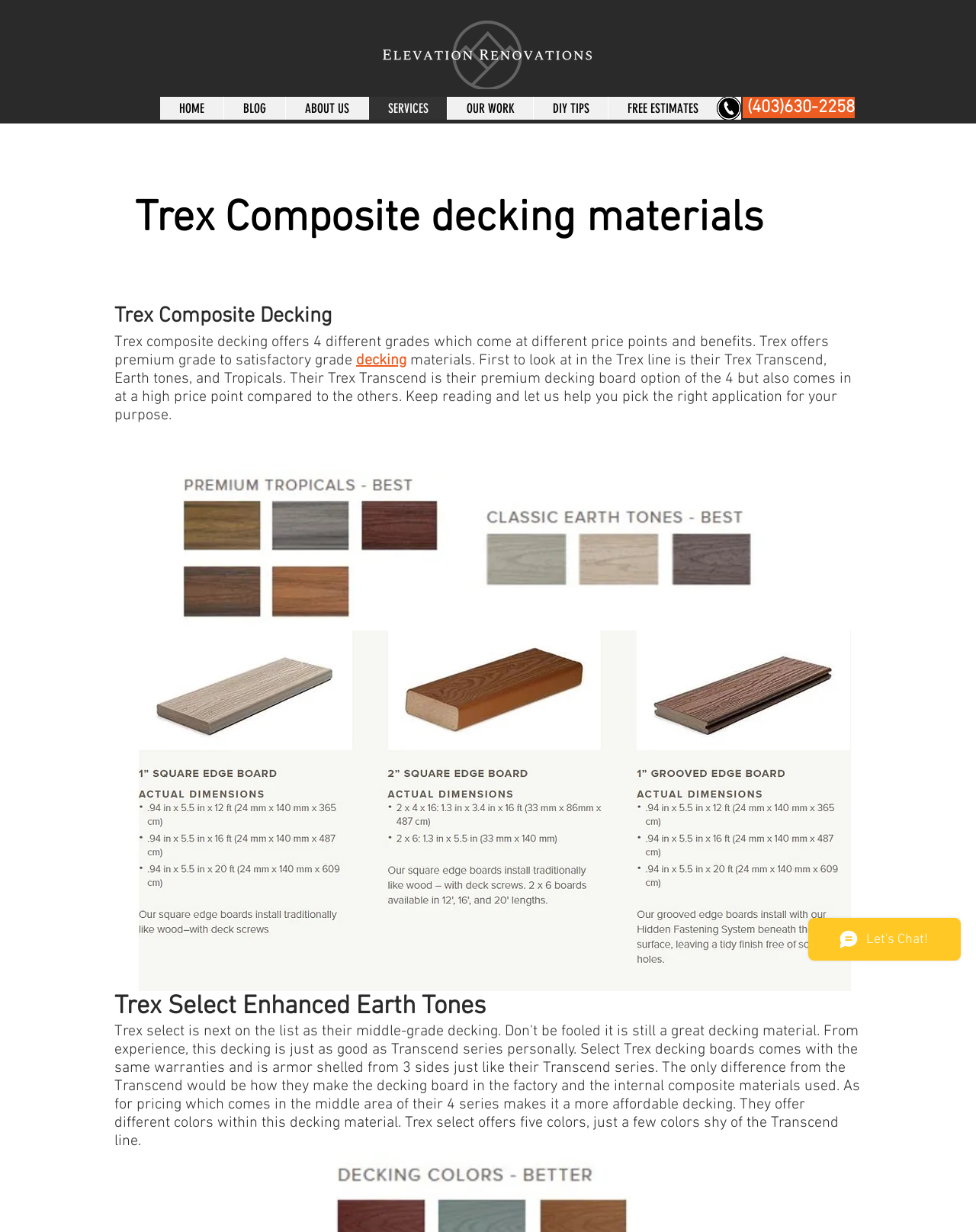Use a single word or phrase to answer the question: What is the company's phone number?

(403)630-2258